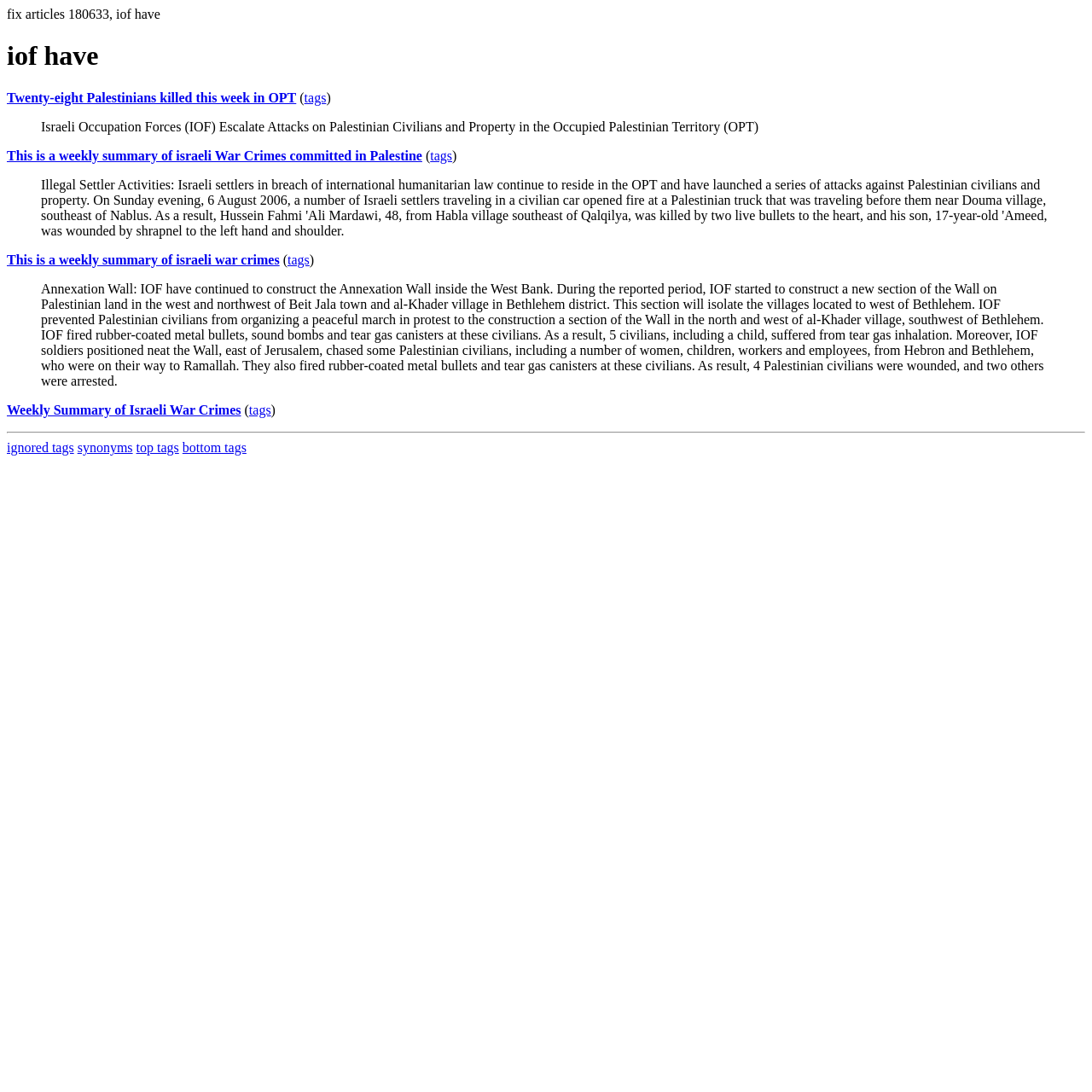Answer the following inquiry with a single word or phrase:
What type of protest did Palestinian civilians organize?

Peaceful march